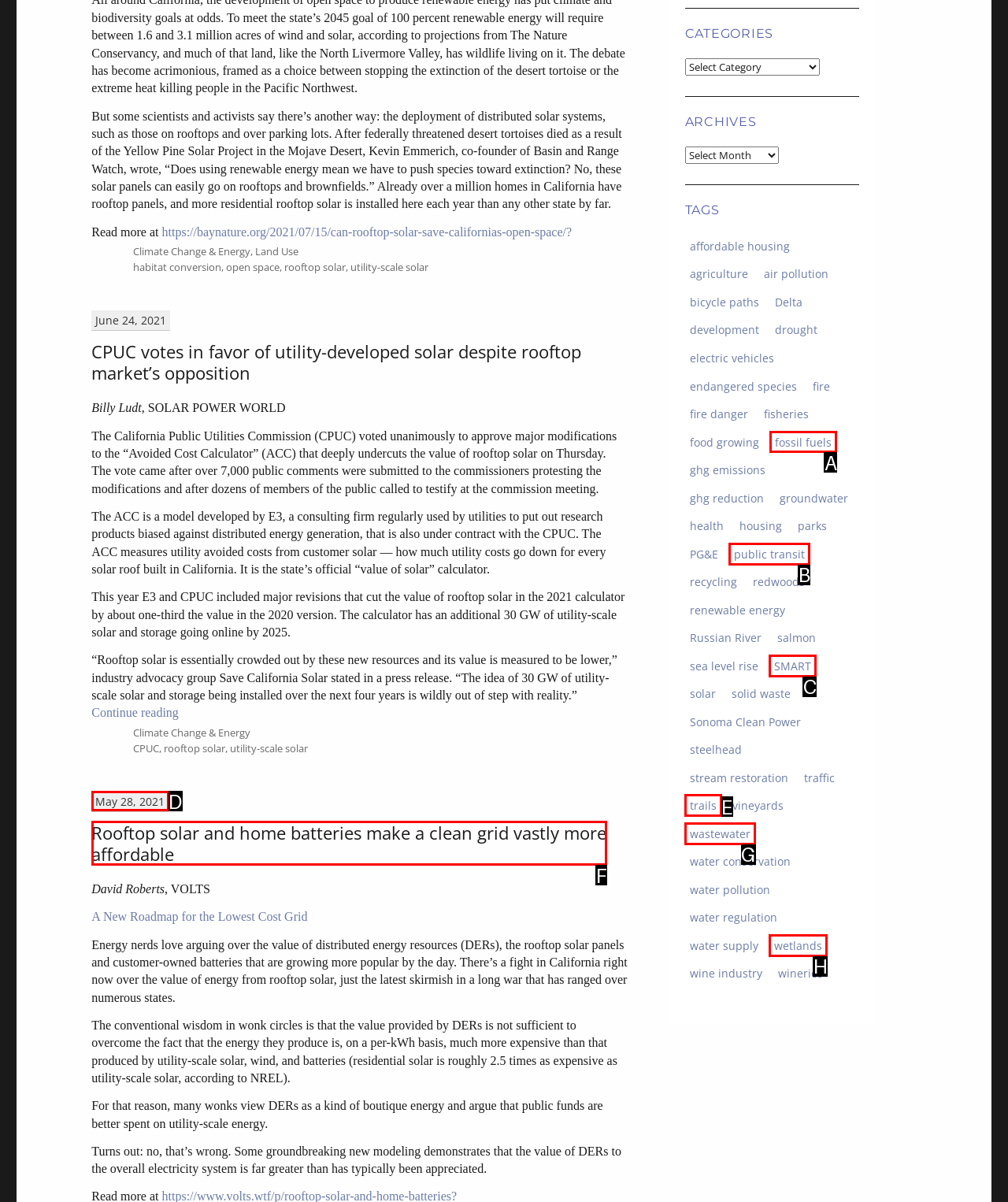Determine which option you need to click to execute the following task: View the article about rooftop solar and home batteries making a clean grid vastly more affordable. Provide your answer as a single letter.

F